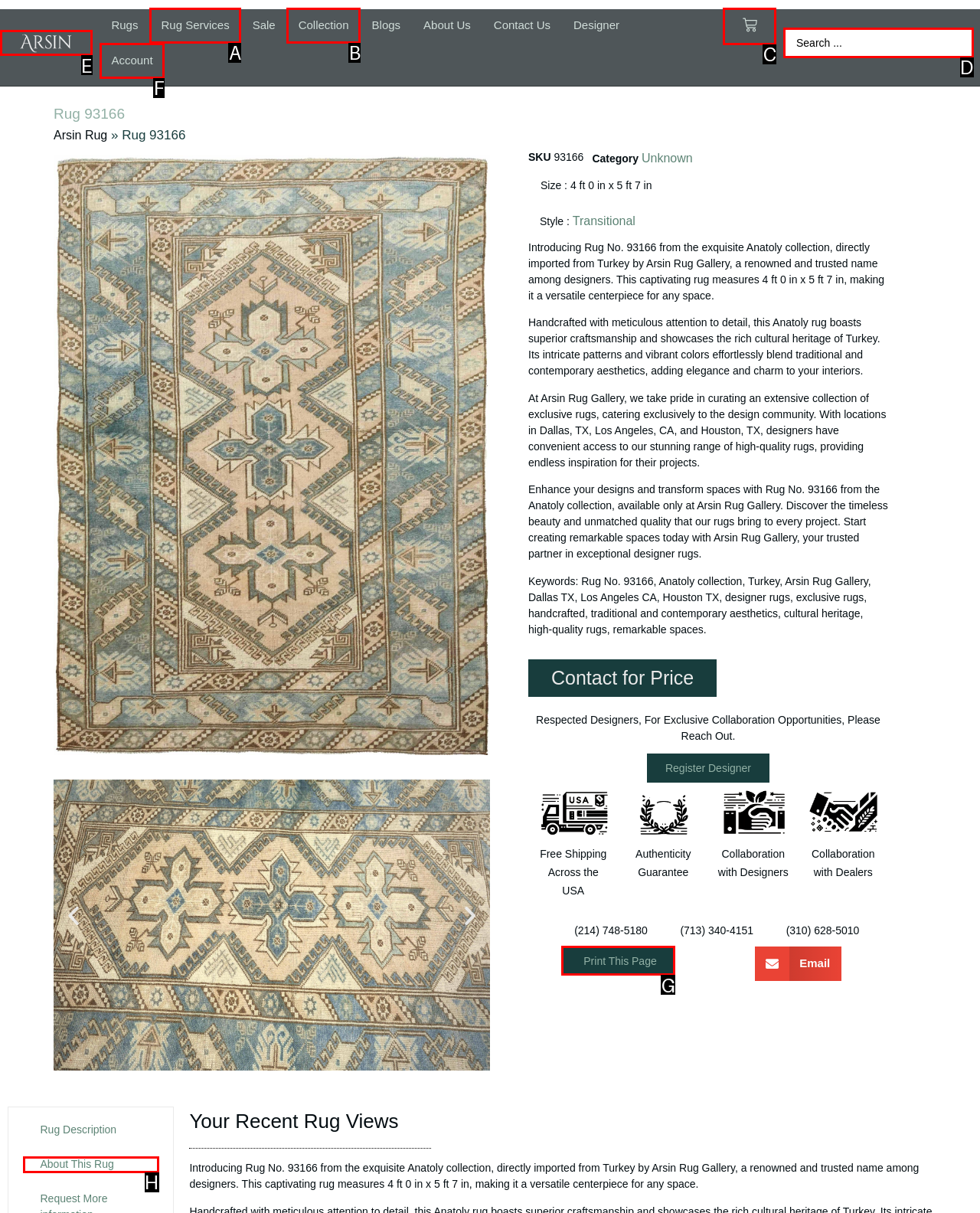Match the description: About This Rug to one of the options shown. Reply with the letter of the best match.

H